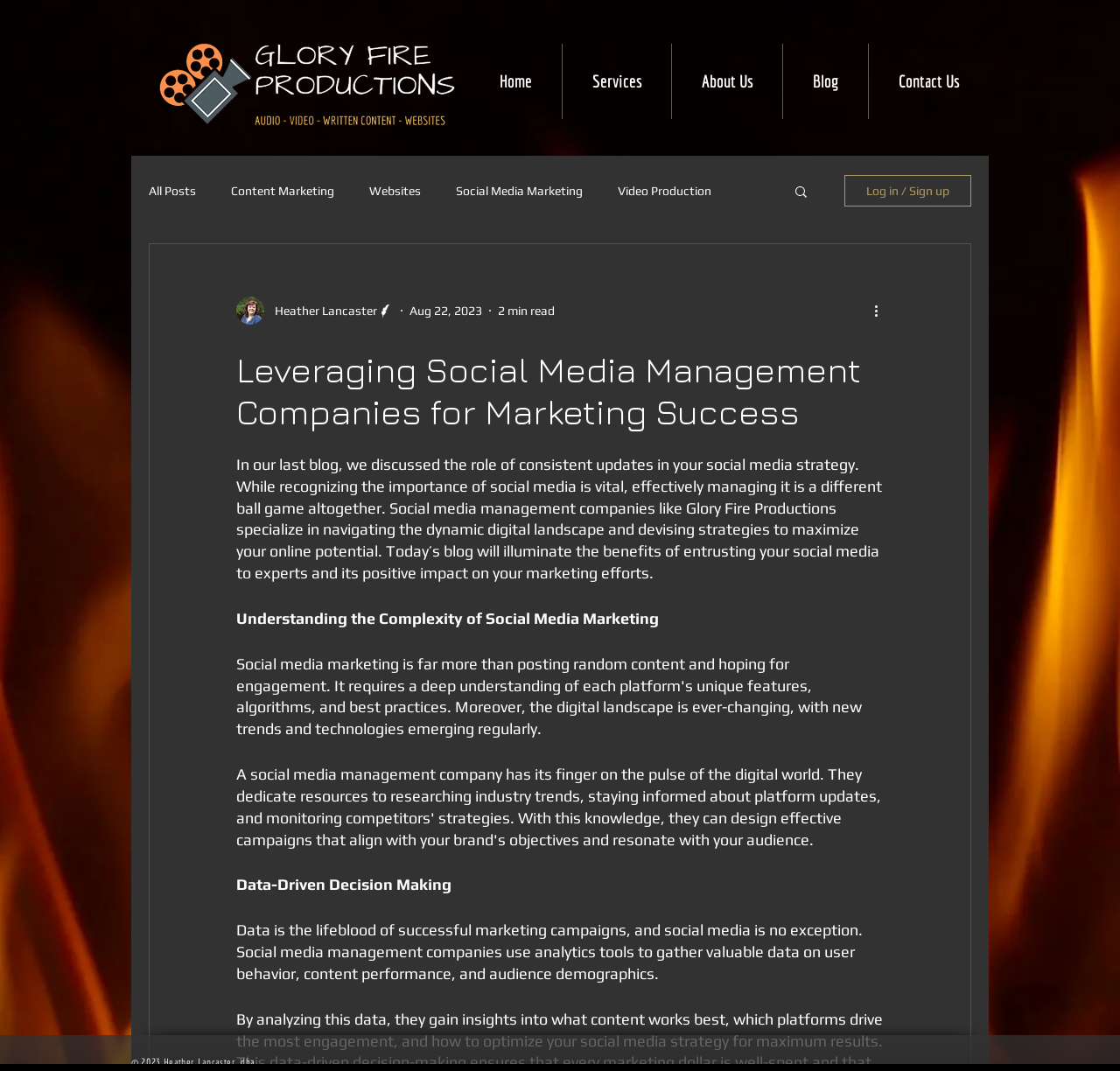Please determine the bounding box coordinates, formatted as (top-left x, top-left y, bottom-right x, bottom-right y), with all values as floating point numbers between 0 and 1. Identify the bounding box of the region described as: NEXT Next post:

None